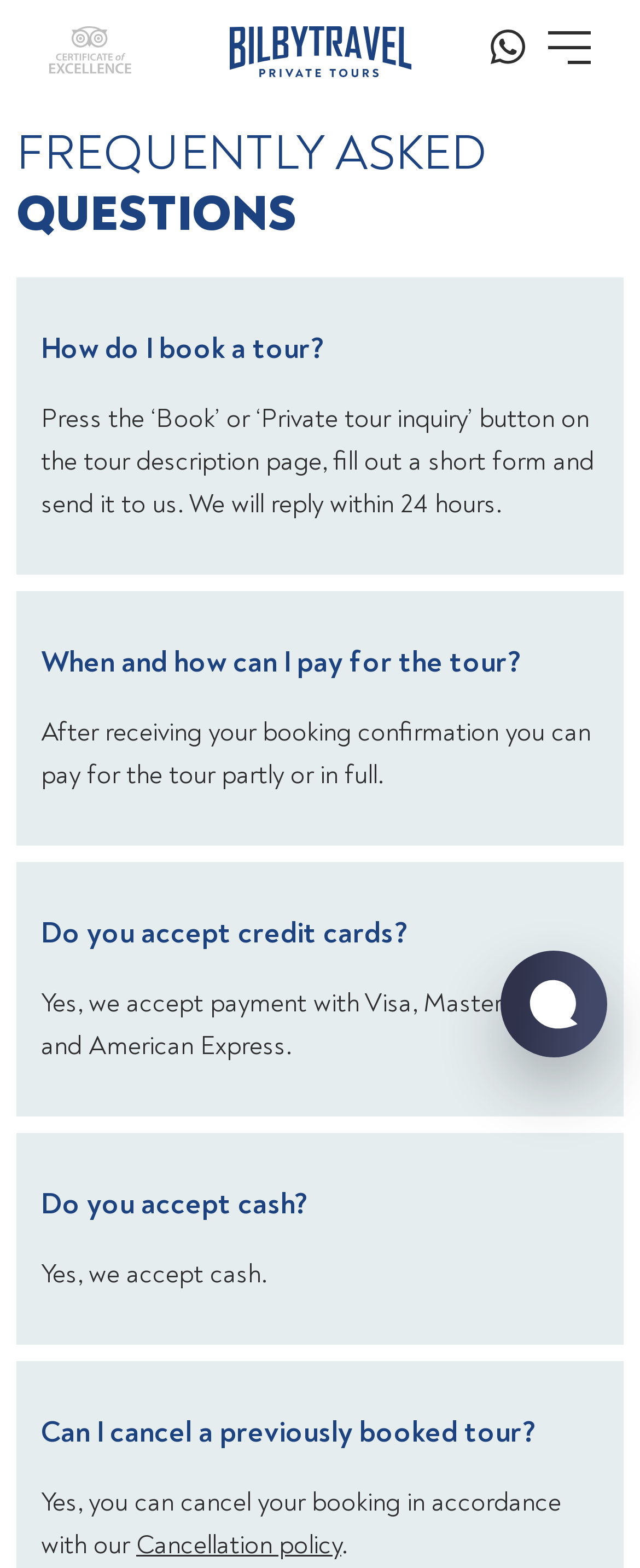Offer a detailed account of what is visible on the webpage.

This webpage is a FAQ page for a private tour operator, Bilby Travel. At the top, there are two links: "Home page" and "whatsapp chat", with the latter accompanied by an image. Below these links, there is a large header that spans almost the entire width of the page, with the title "FREQUENTLY ASKED QUESTIONS".

The main content of the page is divided into several sections, each with a heading and a corresponding paragraph of text. The first section is "How do I book a tour?", which provides a brief explanation of the booking process. This section is located near the top of the page, slightly below the header.

Below the first section, there are several more sections, each with a similar layout. These sections include "When and how can I pay for the tour?", "Do you accept credit cards?", "Do you accept cash?", and "Can I cancel a previously booked tour?". Each section has a heading and a brief paragraph of text that answers the corresponding question.

The sections are stacked vertically, with each section positioned below the previous one. The text within each section is aligned to the left and spans about 90% of the page width. There is a link to the "Cancellation policy" at the bottom of the page, which is part of the last section.